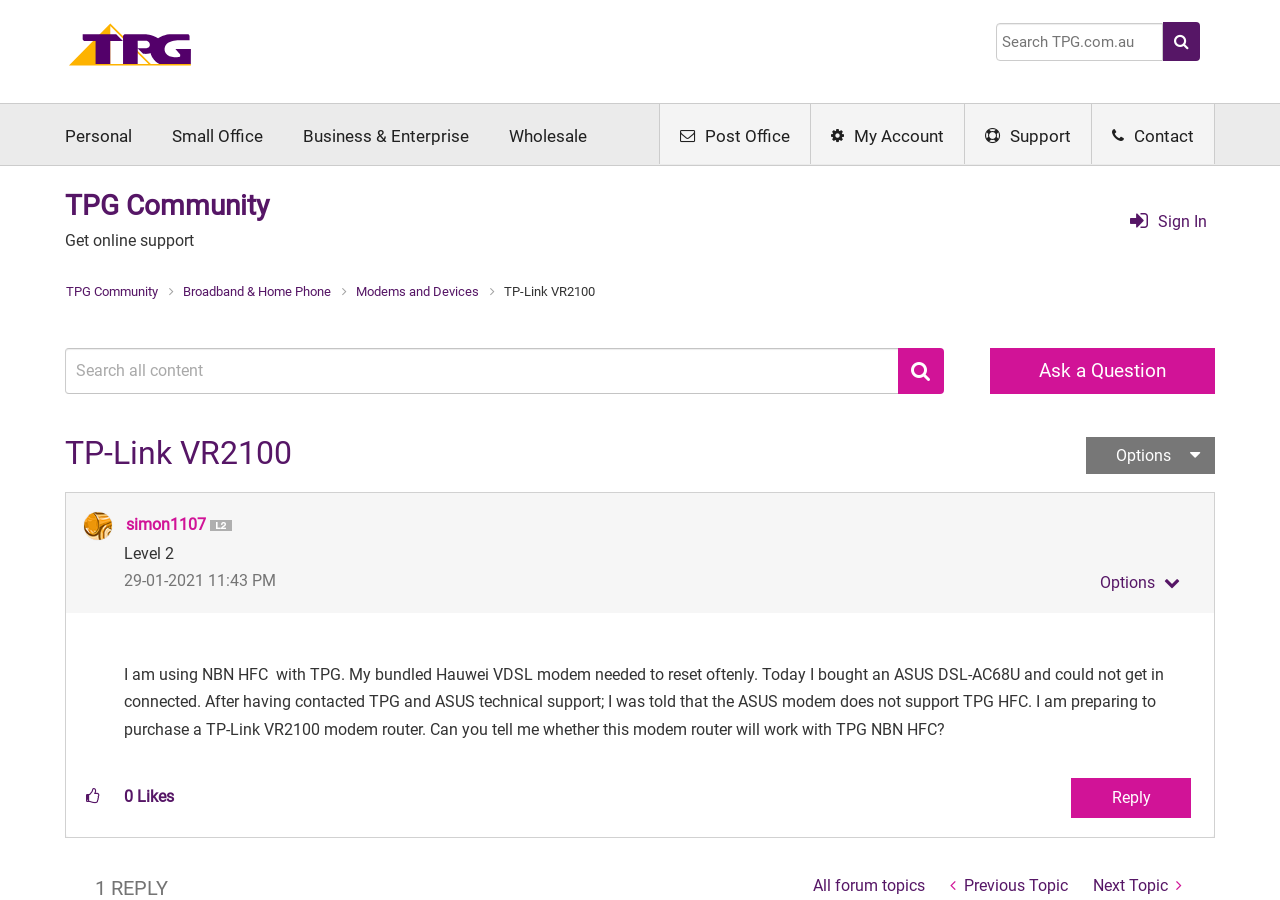Locate the bounding box of the UI element with the following description: "Broadband & Home Phone".

[0.141, 0.315, 0.261, 0.332]